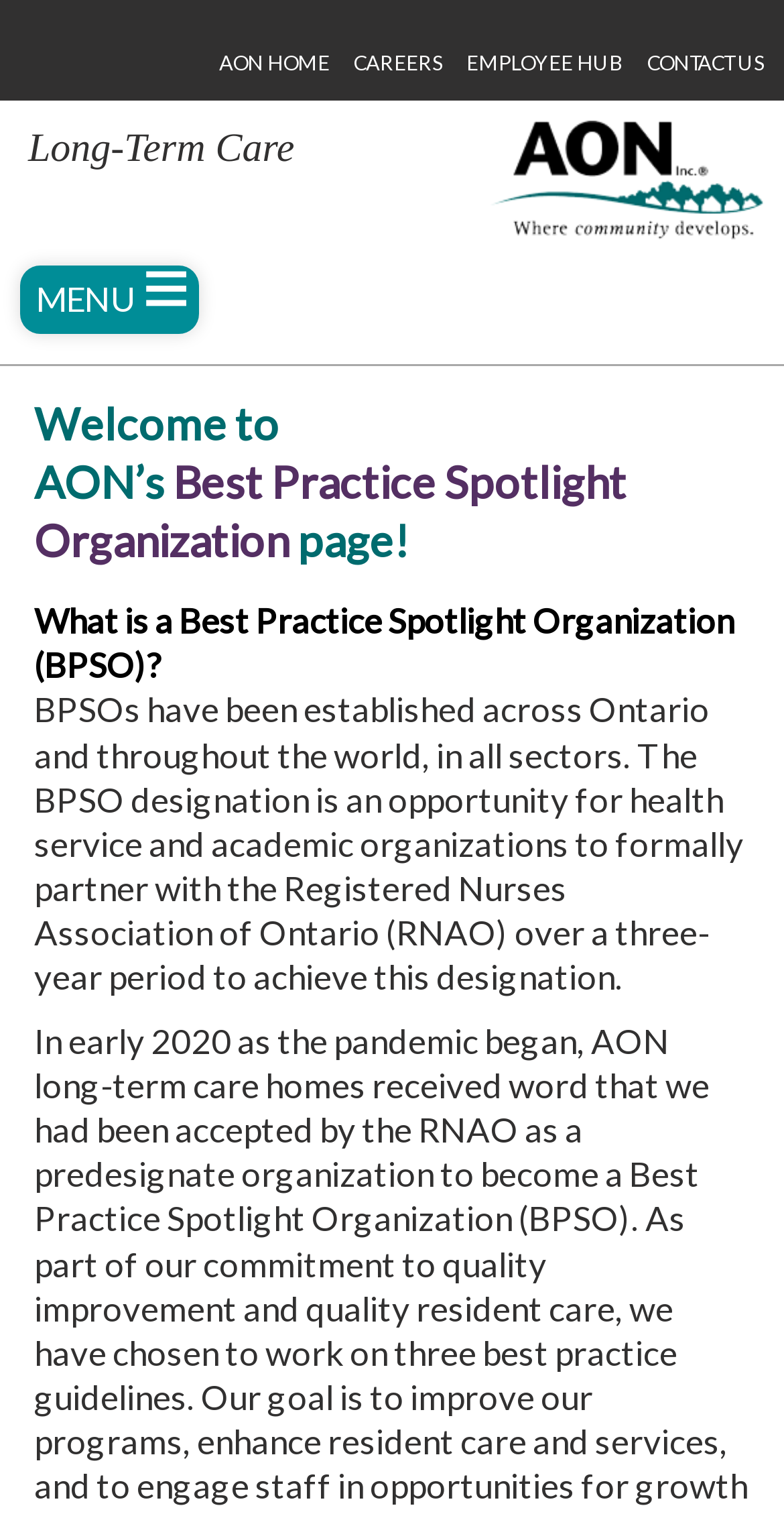Find the bounding box coordinates of the area that needs to be clicked in order to achieve the following instruction: "learn about nursing and care services". The coordinates should be specified as four float numbers between 0 and 1, i.e., [left, top, right, bottom].

[0.099, 0.583, 0.795, 0.631]